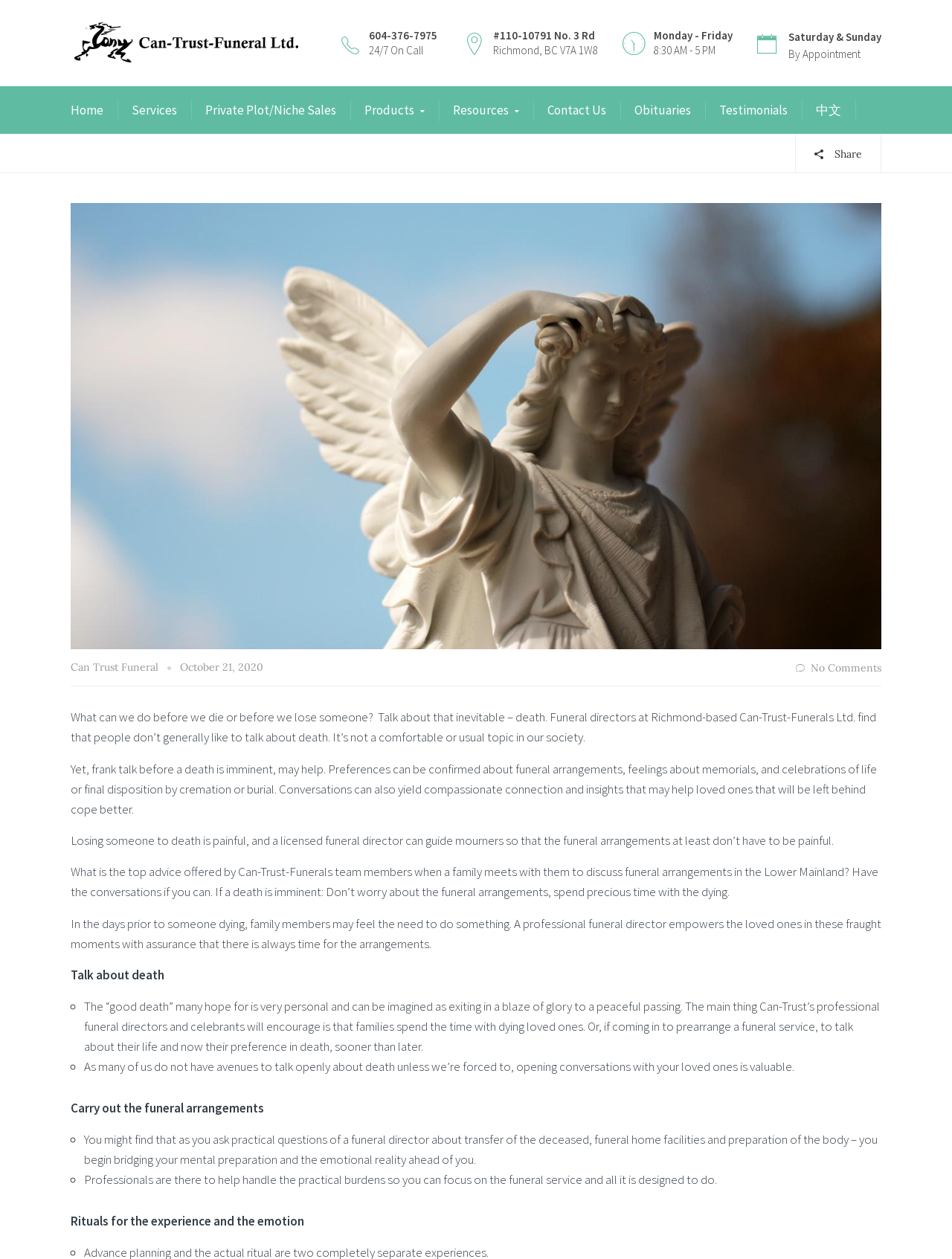Observe the image and answer the following question in detail: What is the purpose of rituals in the funeral service?

I found the purpose of rituals by reading the section of the article that discusses the importance of rituals in the funeral service, which highlights their role in providing an emotional experience for those who are grieving.